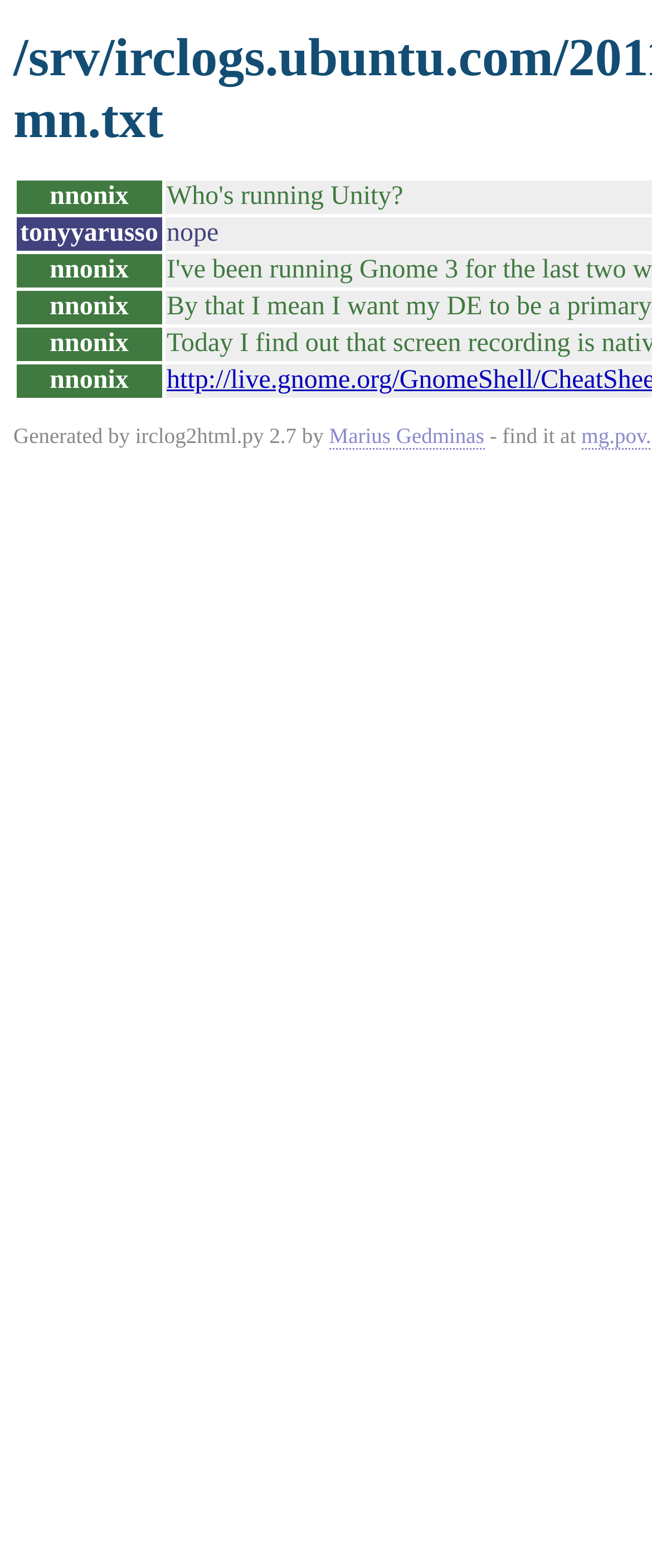What is the text following 'Generated by irclog2html.py 2.7 by'?
Based on the image, answer the question with a single word or brief phrase.

Marius Gedminas - find it at